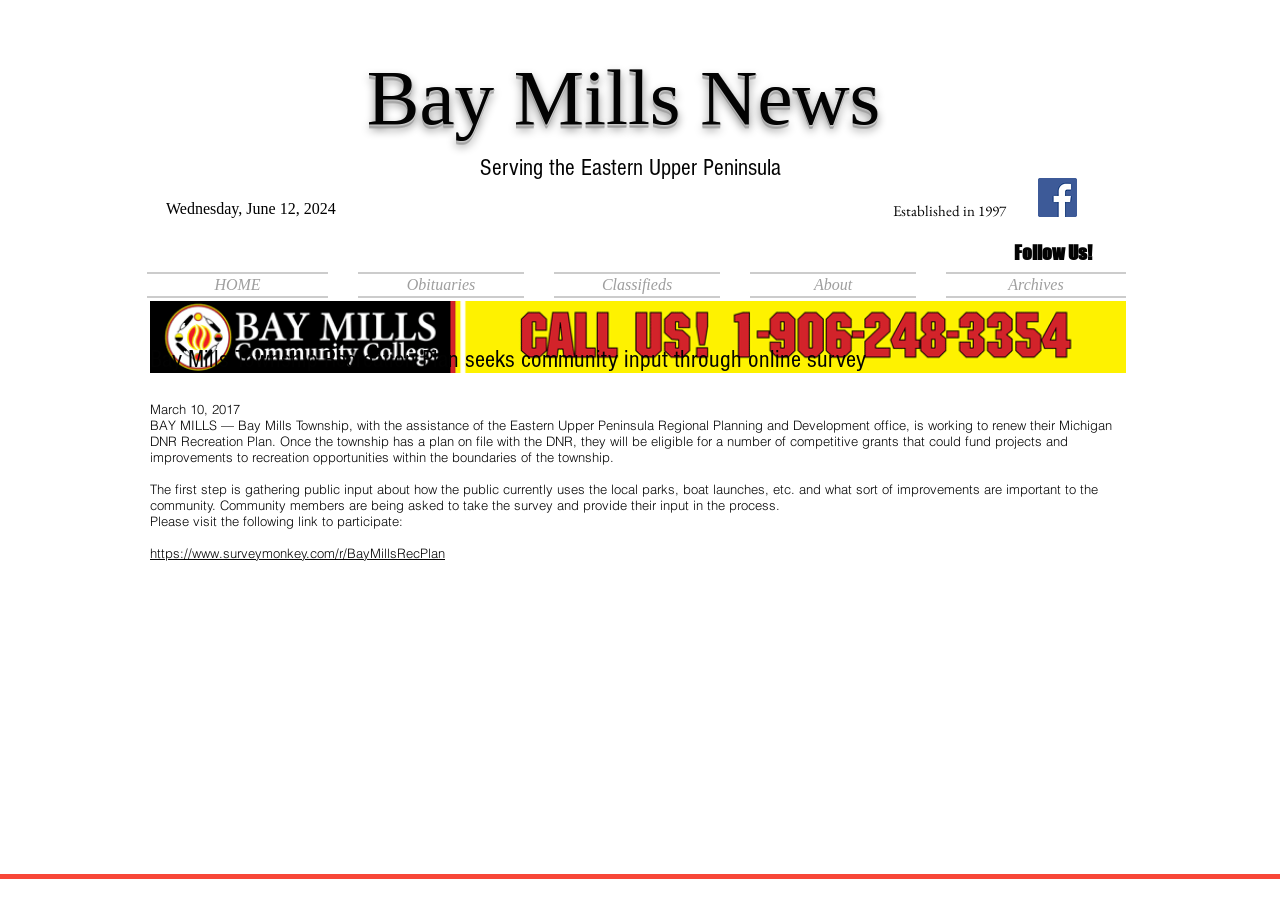What is the name of the news organization?
Please elaborate on the answer to the question with detailed information.

The name of the news organization can be found in the heading element at the top of the webpage, which reads 'Bay Mills News'.